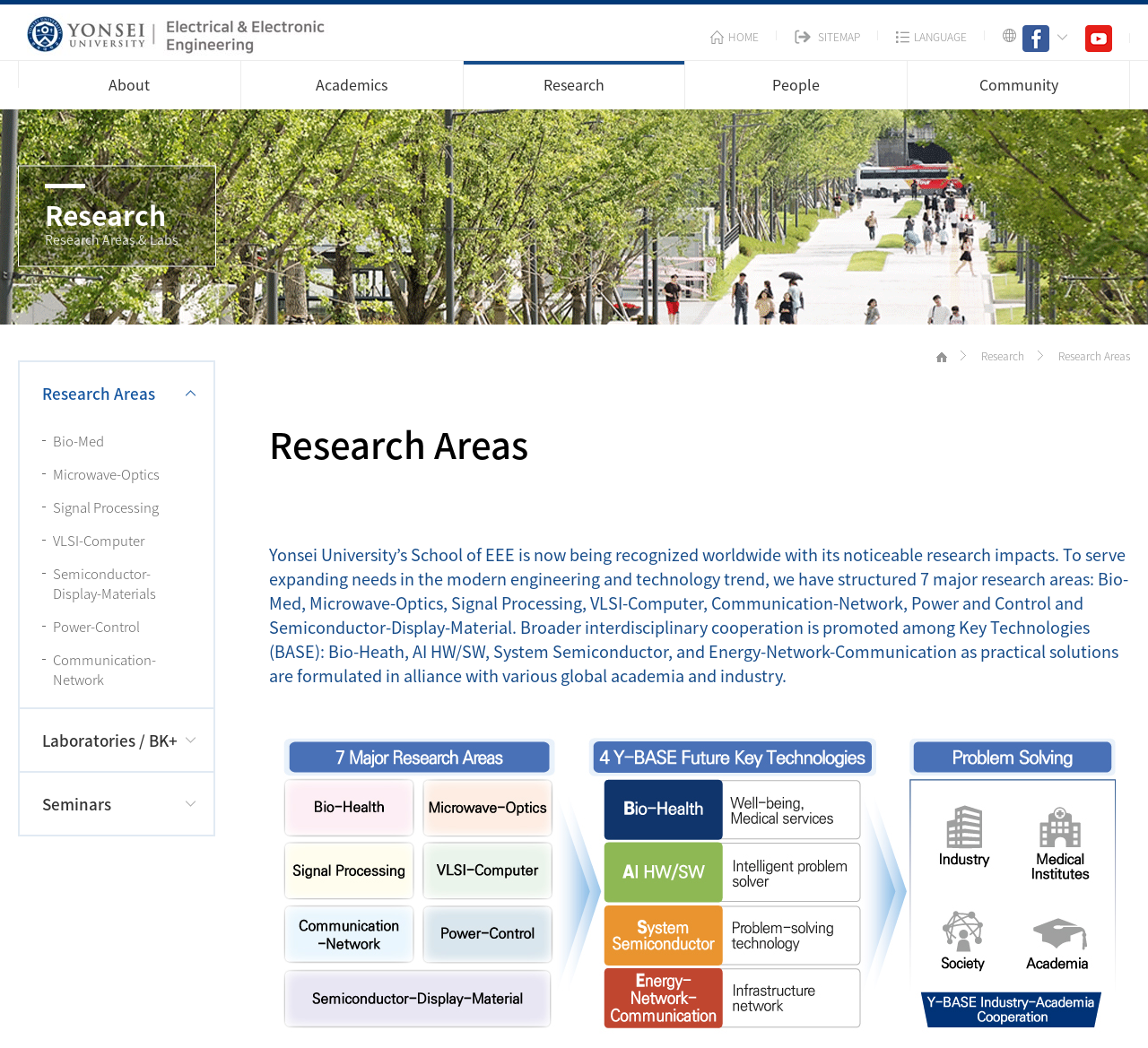Provide a brief response to the question below using one word or phrase:
How many research areas are listed?

7